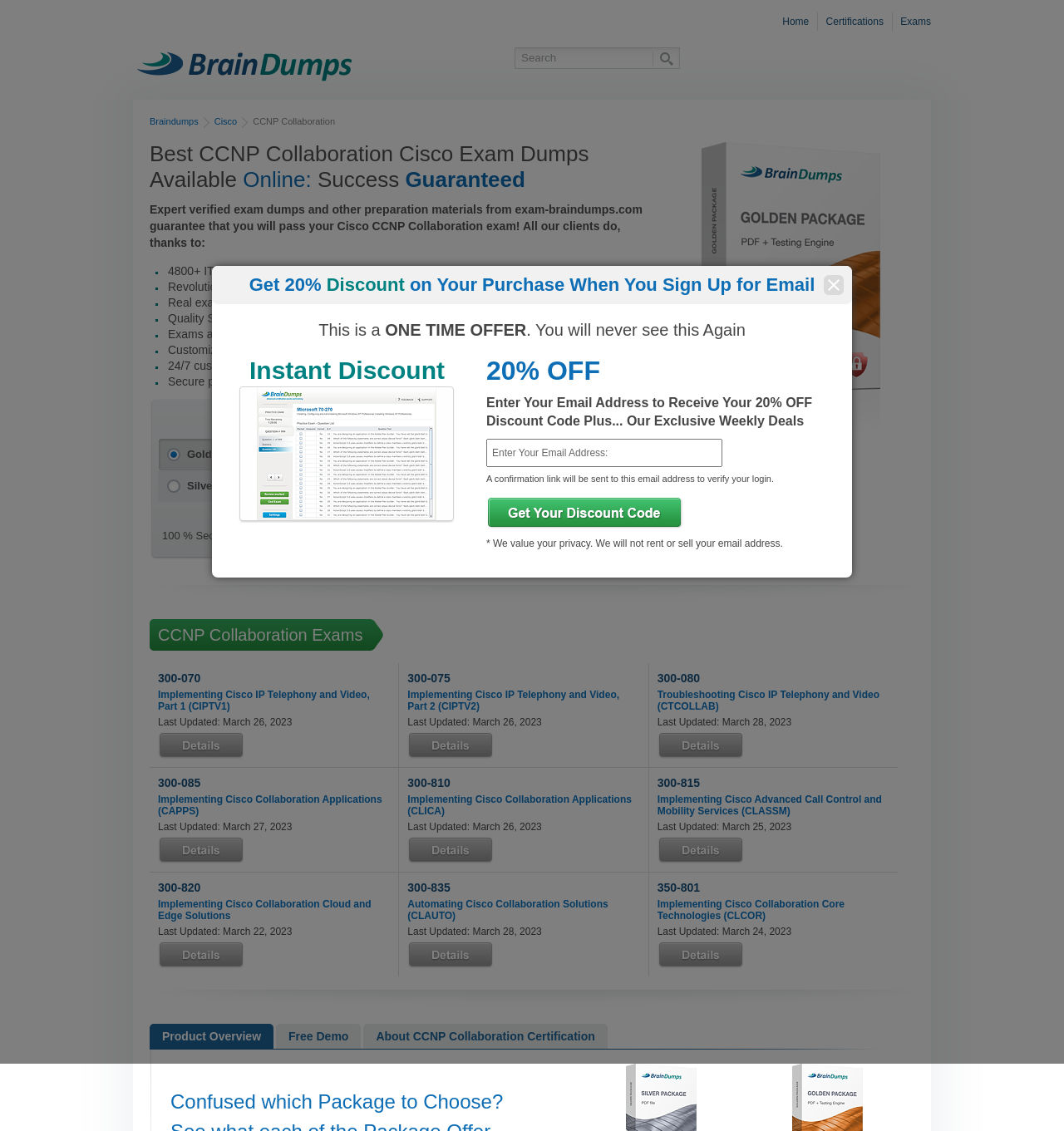Identify the bounding box coordinates of the area that should be clicked in order to complete the given instruction: "Buy the Gold Package". The bounding box coordinates should be four float numbers between 0 and 1, i.e., [left, top, right, bottom].

[0.491, 0.455, 0.578, 0.483]